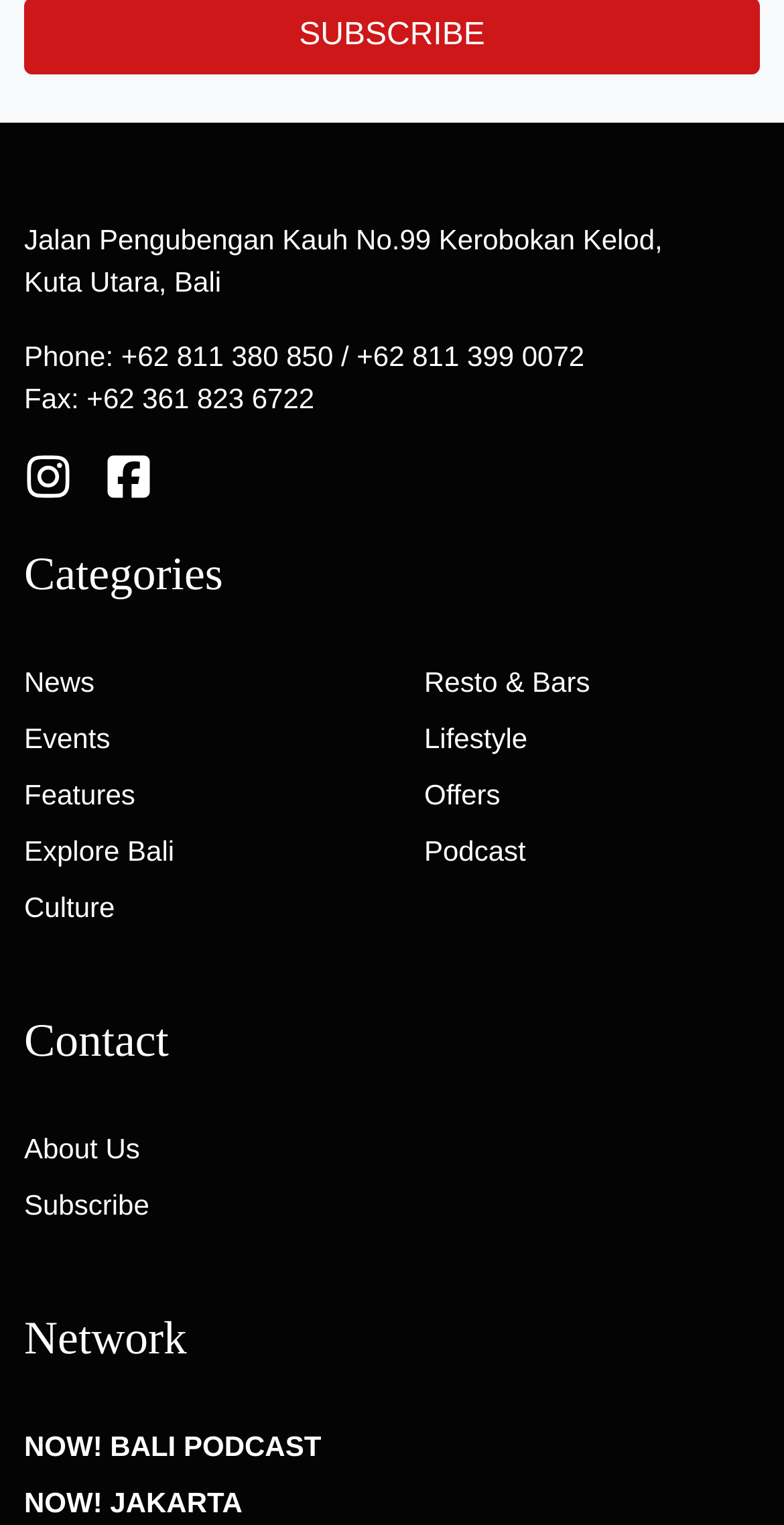Please identify the bounding box coordinates of the area I need to click to accomplish the following instruction: "Read news".

[0.031, 0.437, 0.121, 0.458]